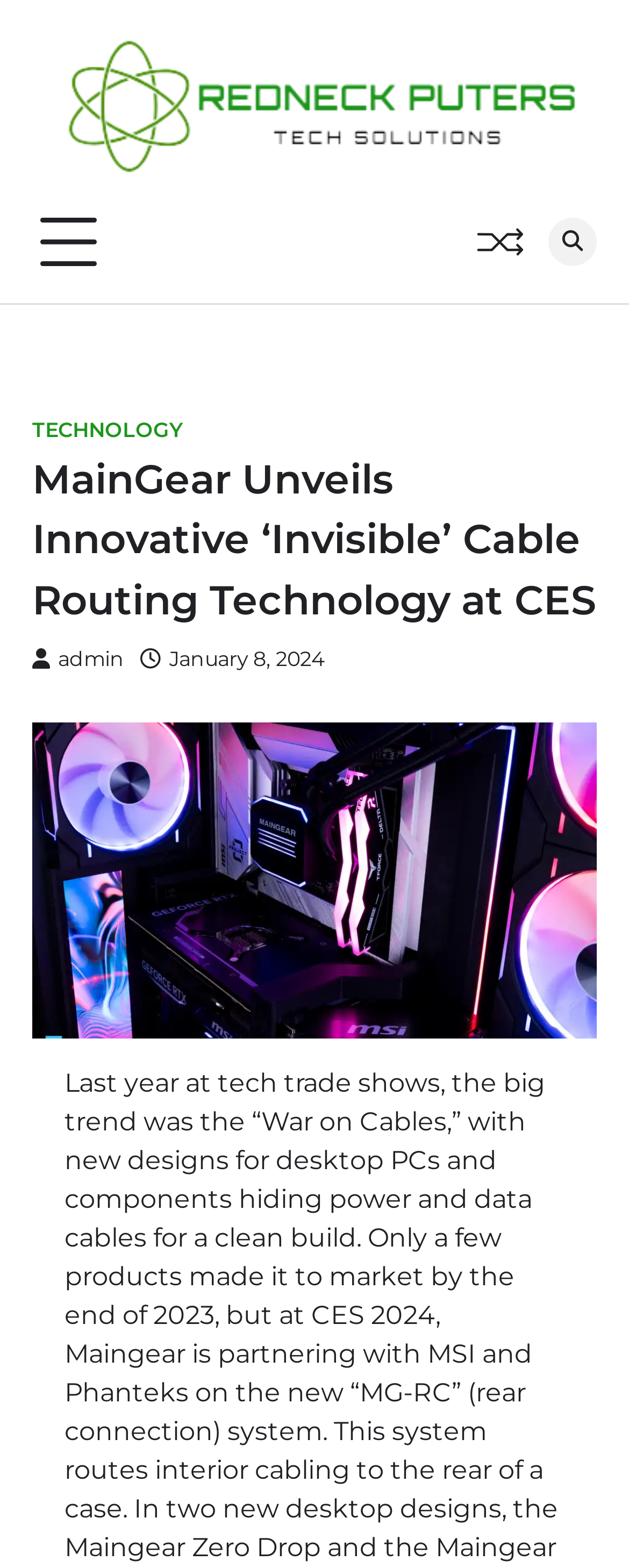What is the name of the website?
Refer to the image and give a detailed answer to the query.

The name of the website can be found in the top-left corner of the webpage, where it says 'Redneck Puters' in a link format.